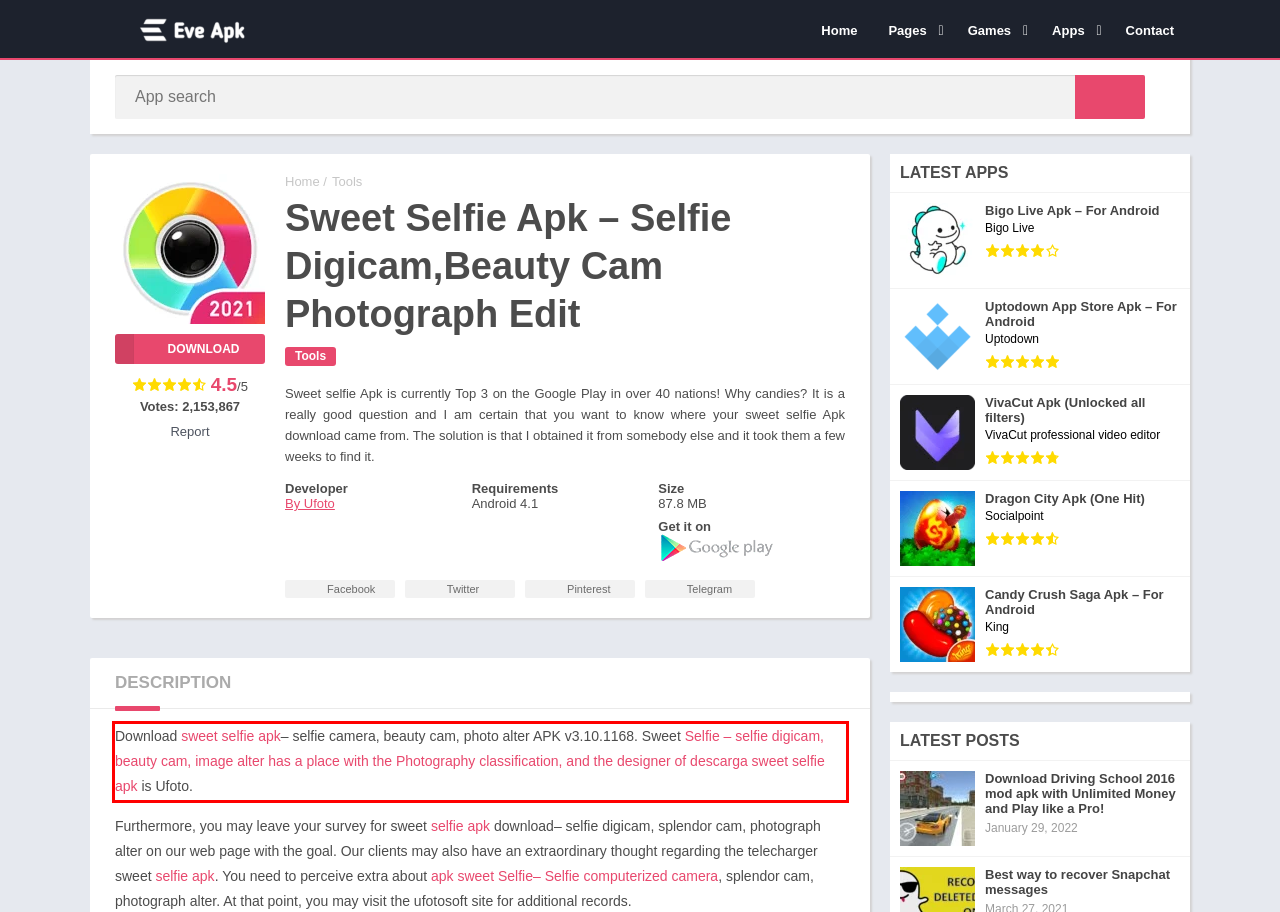Please recognize and transcribe the text located inside the red bounding box in the webpage image.

Download sweet selfie apk– selfie camera, beauty cam, photo alter APK v3.10.1168. Sweet Selfie – selfie digicam, beauty cam, image alter has a place with the Photography classification, and the designer of descarga sweet selfie apk is Ufoto.